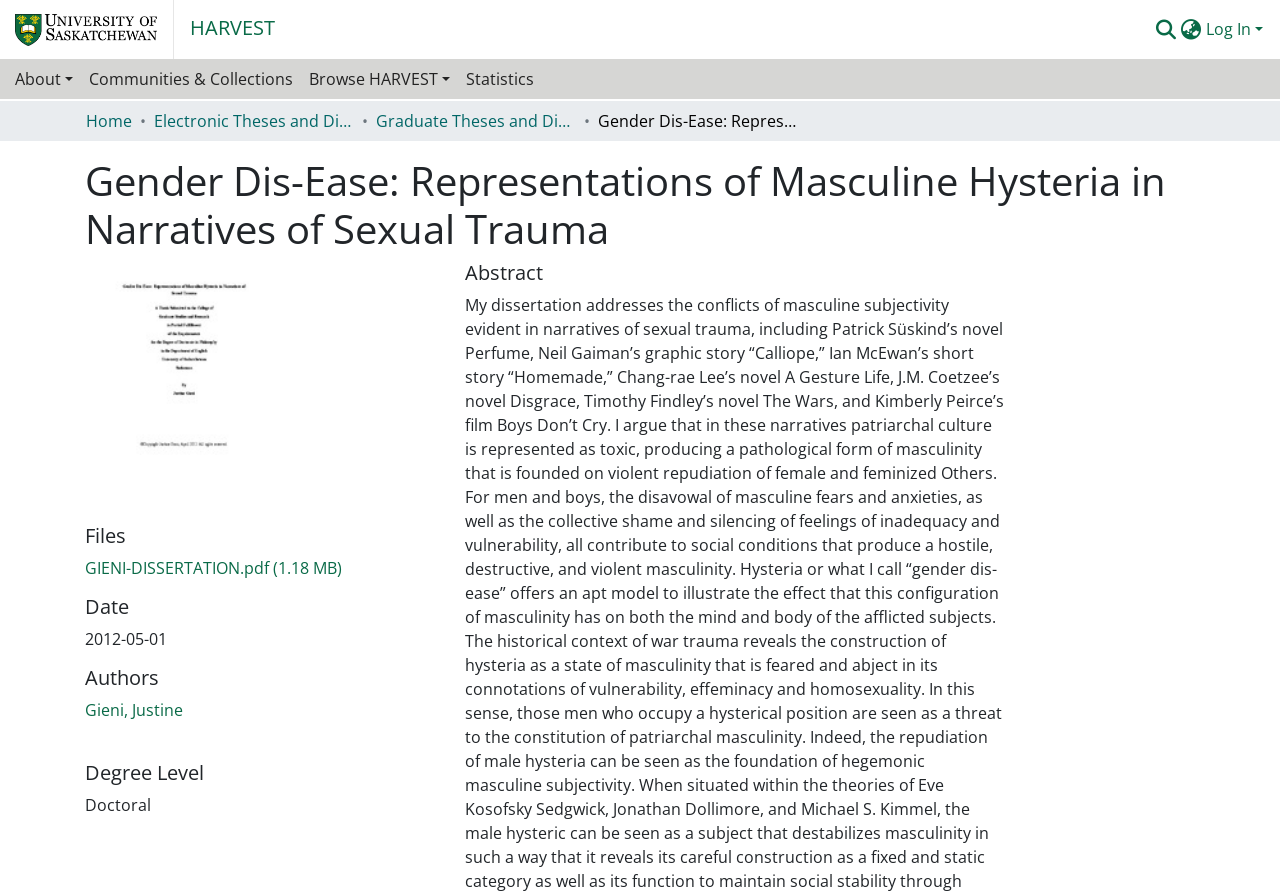Can you specify the bounding box coordinates of the area that needs to be clicked to fulfill the following instruction: "Switch language"?

[0.921, 0.019, 0.941, 0.046]